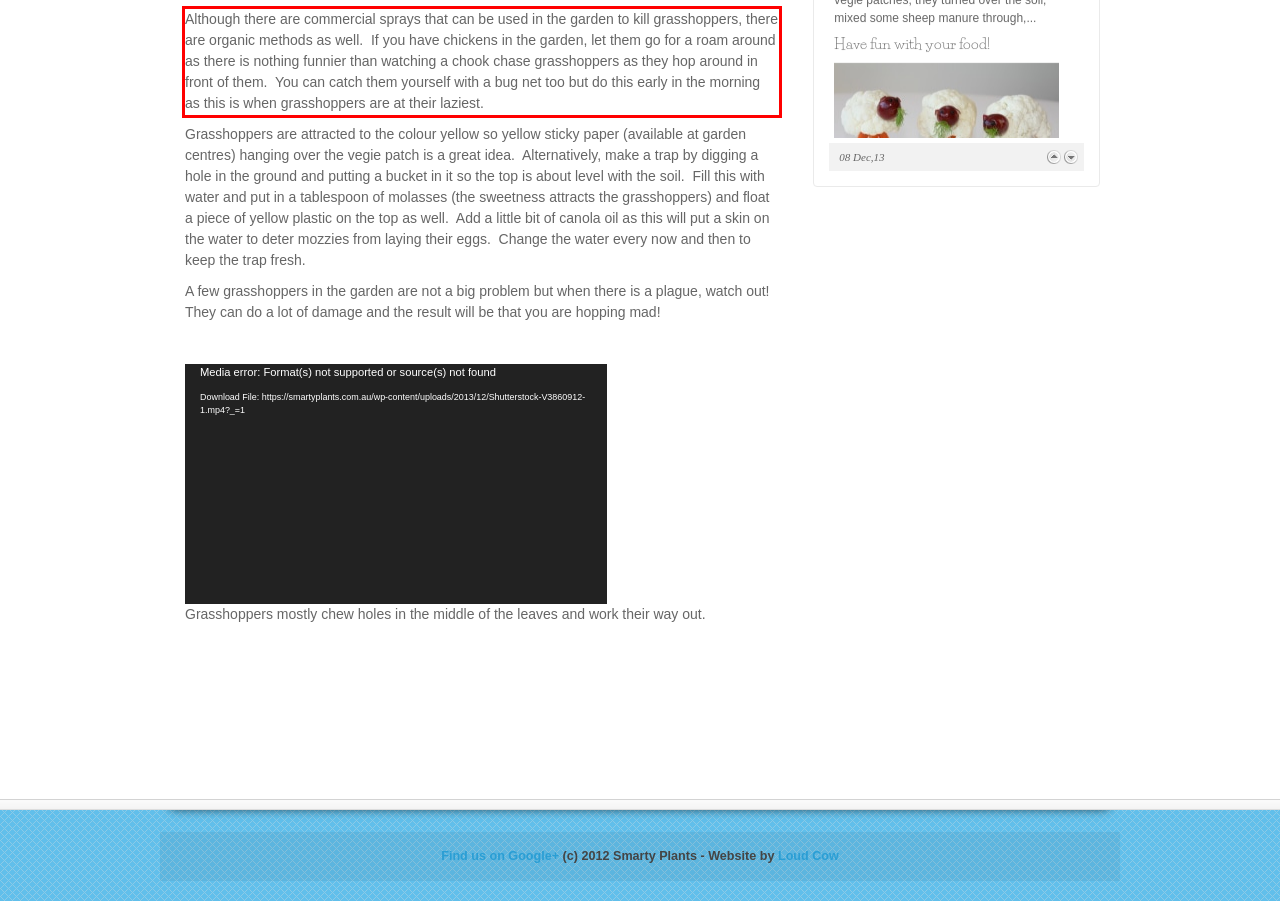Please examine the screenshot of the webpage and read the text present within the red rectangle bounding box.

Although there are commercial sprays that can be used in the garden to kill grasshoppers, there are organic methods as well. If you have chickens in the garden, let them go for a roam around as there is nothing funnier than watching a chook chase grasshoppers as they hop around in front of them. You can catch them yourself with a bug net too but do this early in the morning as this is when grasshoppers are at their laziest.